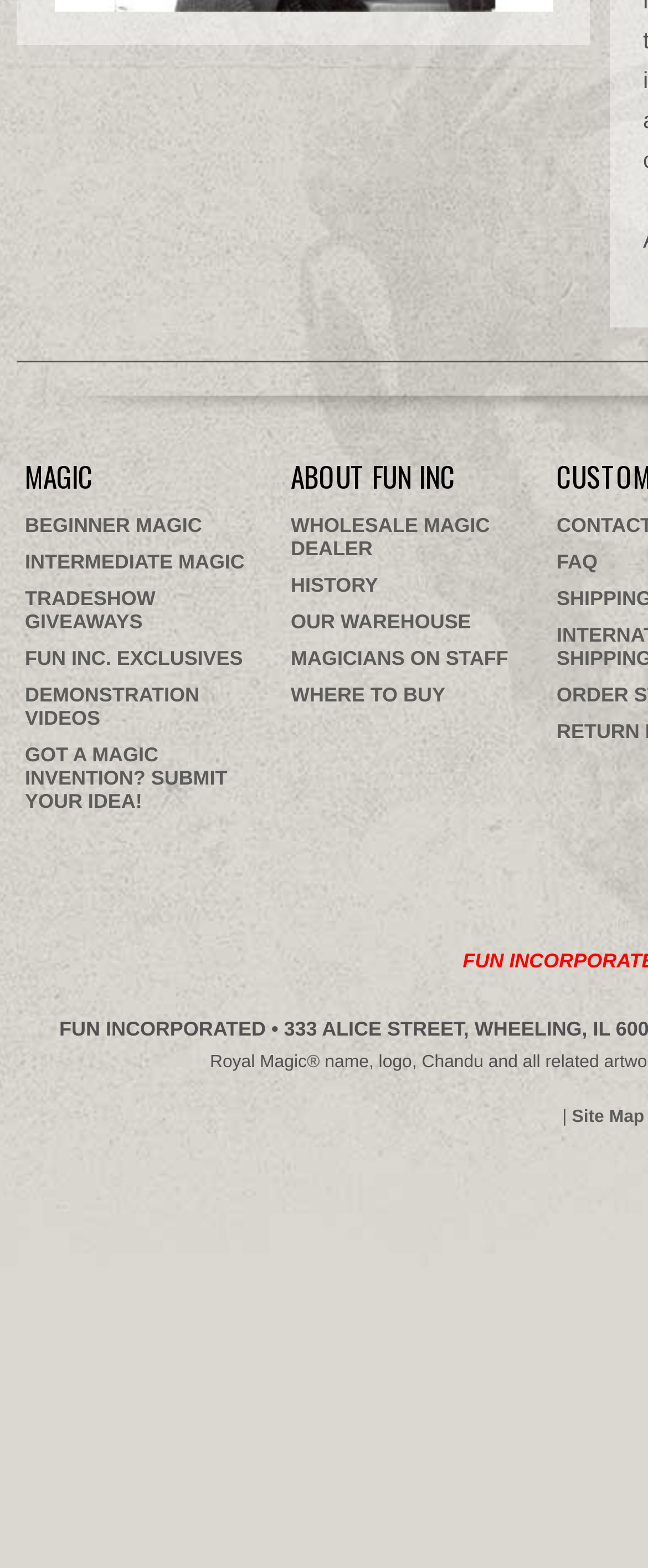Please identify the bounding box coordinates of the element's region that needs to be clicked to fulfill the following instruction: "Reply to Jochen Moehr's comment". The bounding box coordinates should consist of four float numbers between 0 and 1, i.e., [left, top, right, bottom].

None